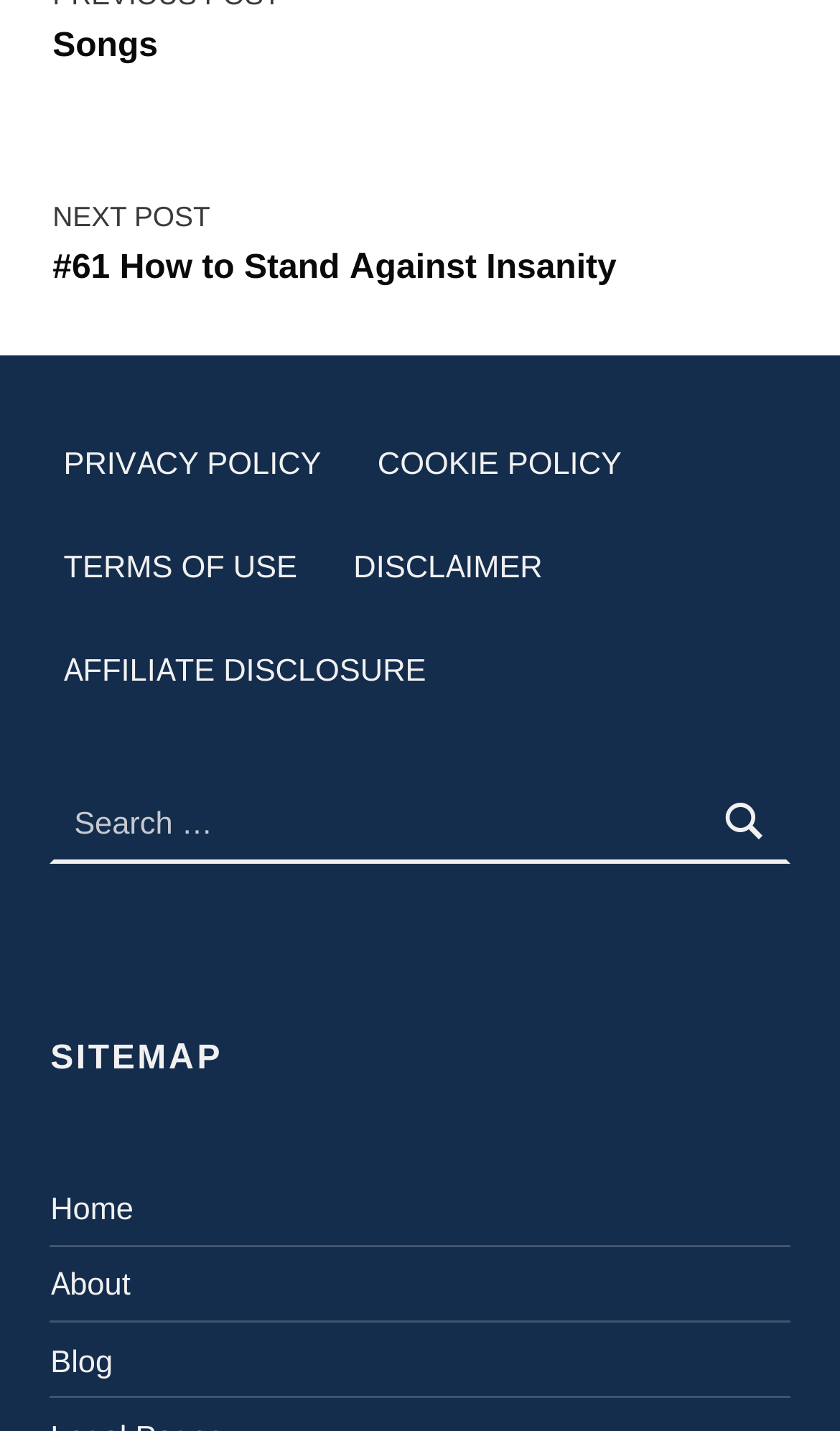Given the content of the image, can you provide a detailed answer to the question?
What is the purpose of the search box?

The search box is located at the top of the webpage, and it has a label 'Search for:' next to it. This suggests that the purpose of the search box is to allow users to search for specific content within the website.